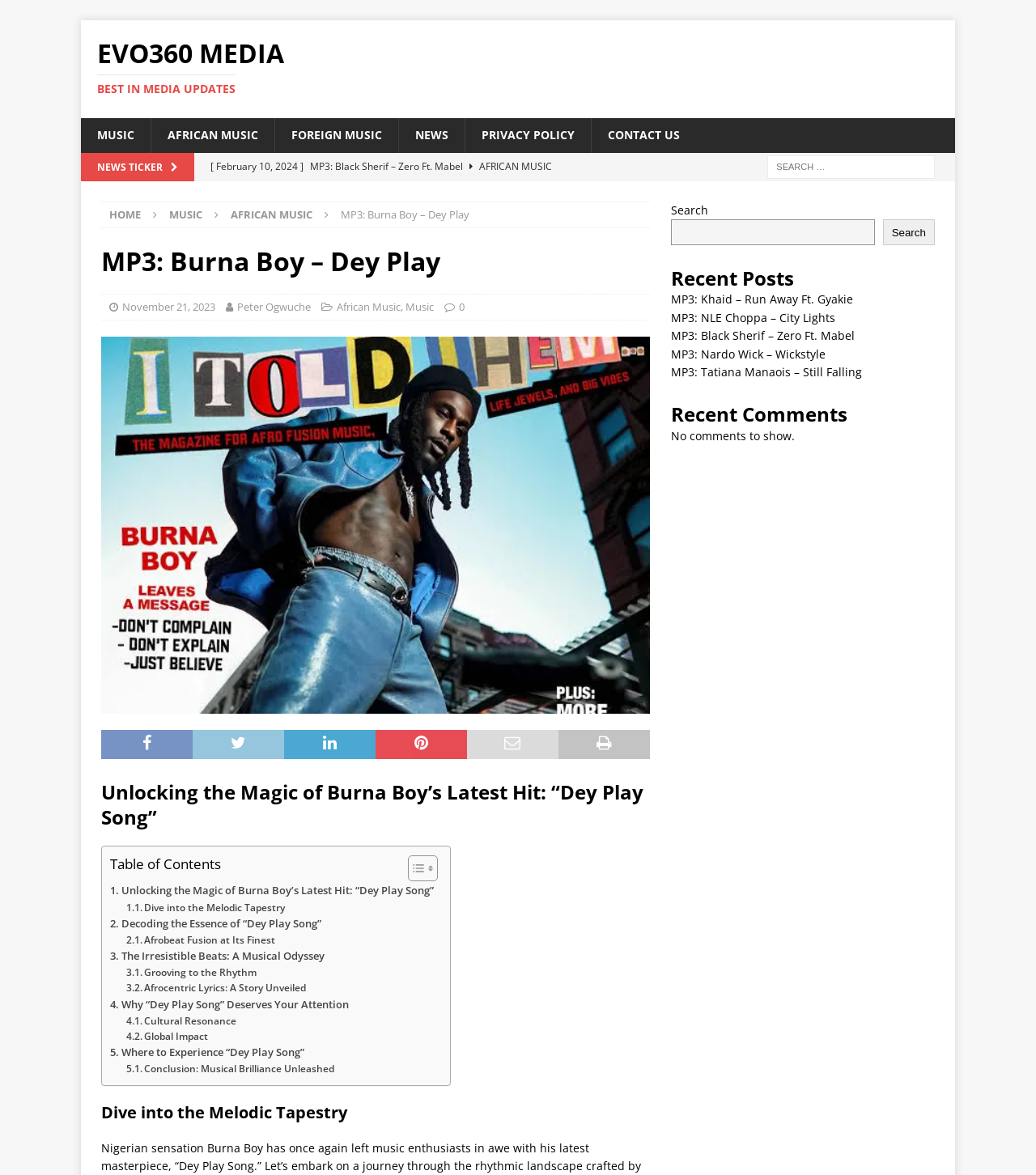Respond to the following question using a concise word or phrase: 
How many music categories are available?

3